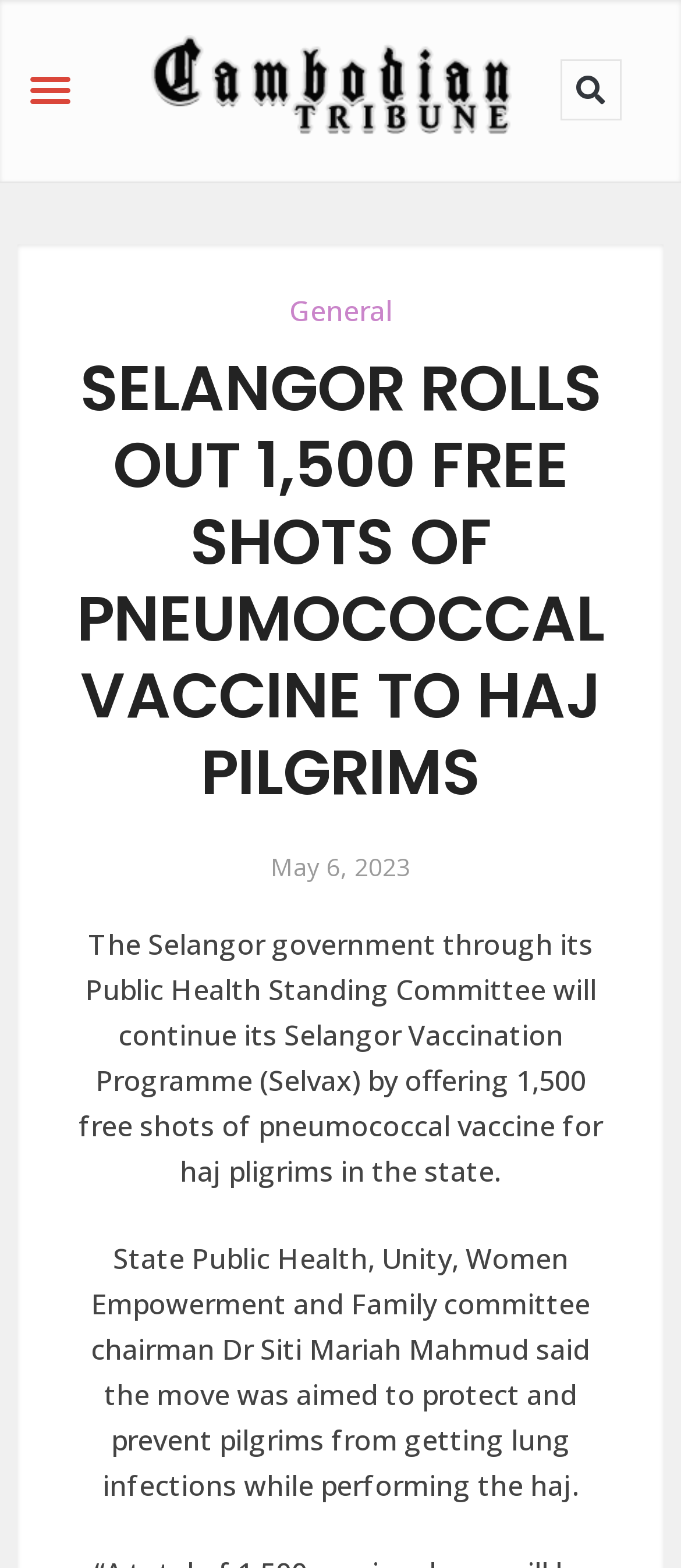What is the purpose of offering free pneumococcal vaccine?
Based on the image, respond with a single word or phrase.

To protect and prevent pilgrims from getting lung infections